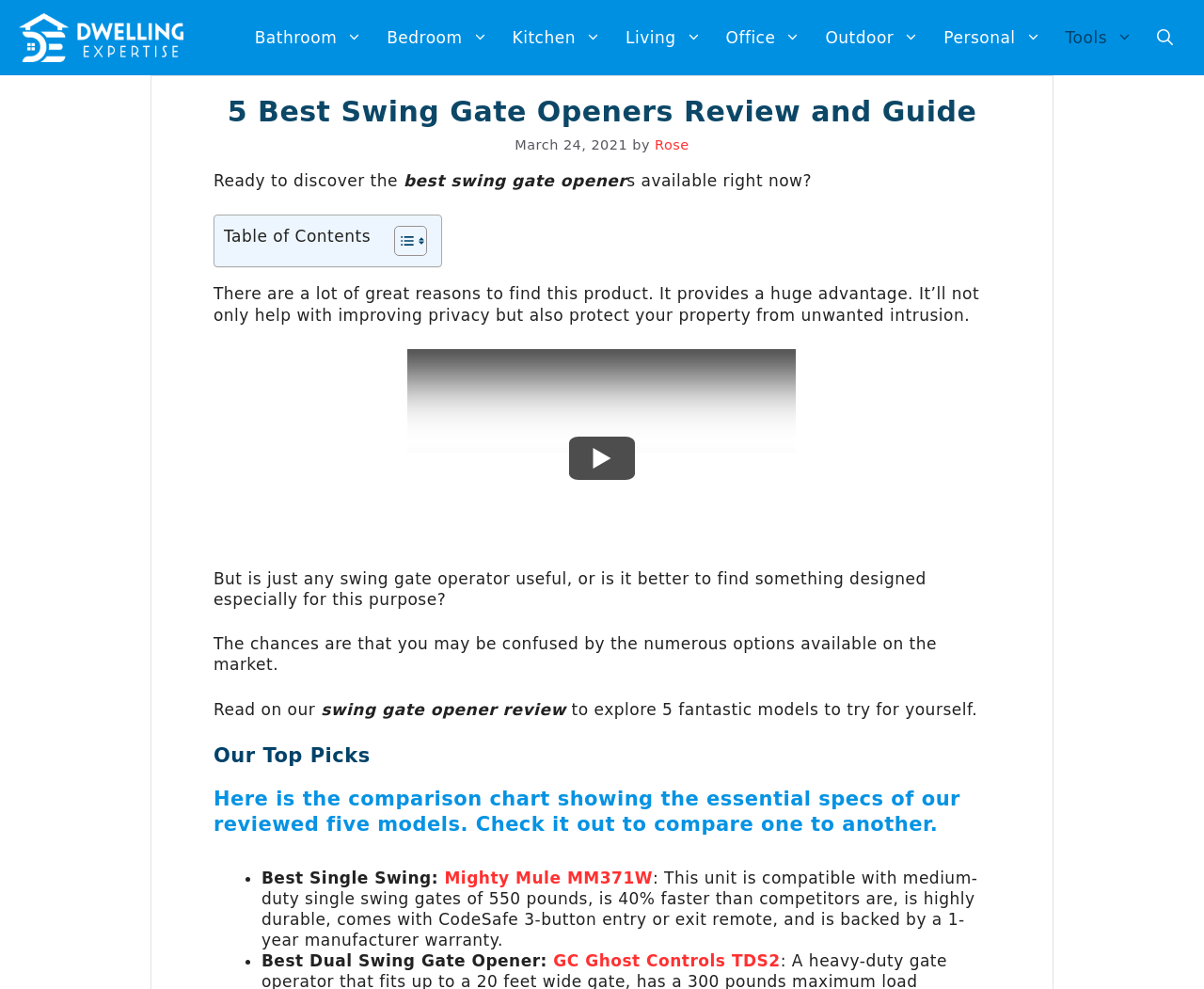Extract the bounding box coordinates for the HTML element that matches this description: "Bedroom". The coordinates should be four float numbers between 0 and 1, i.e., [left, top, right, bottom].

[0.311, 0.01, 0.415, 0.067]